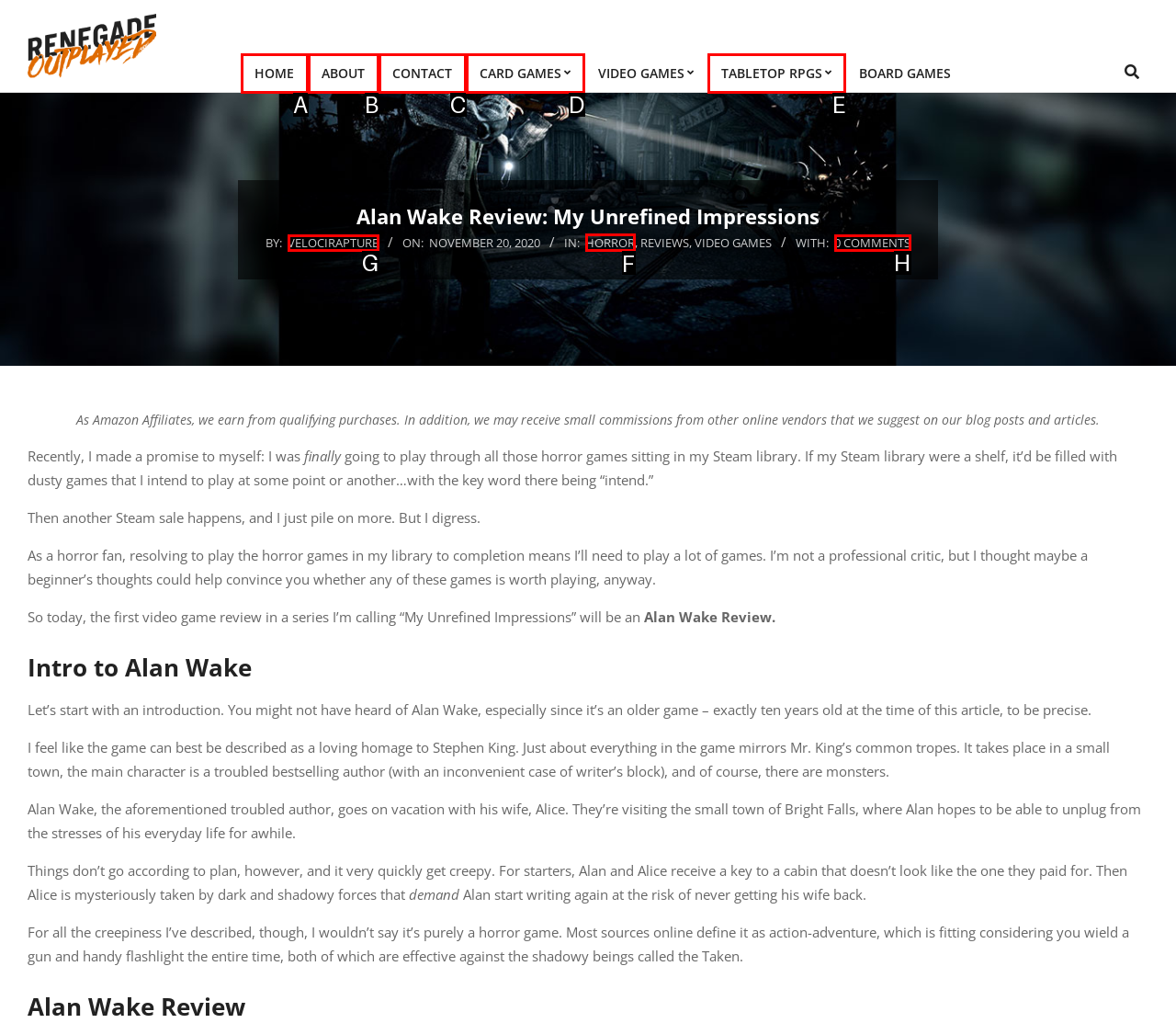Identify the letter of the UI element you need to select to accomplish the task: Click on 'Cycling'.
Respond with the option's letter from the given choices directly.

None